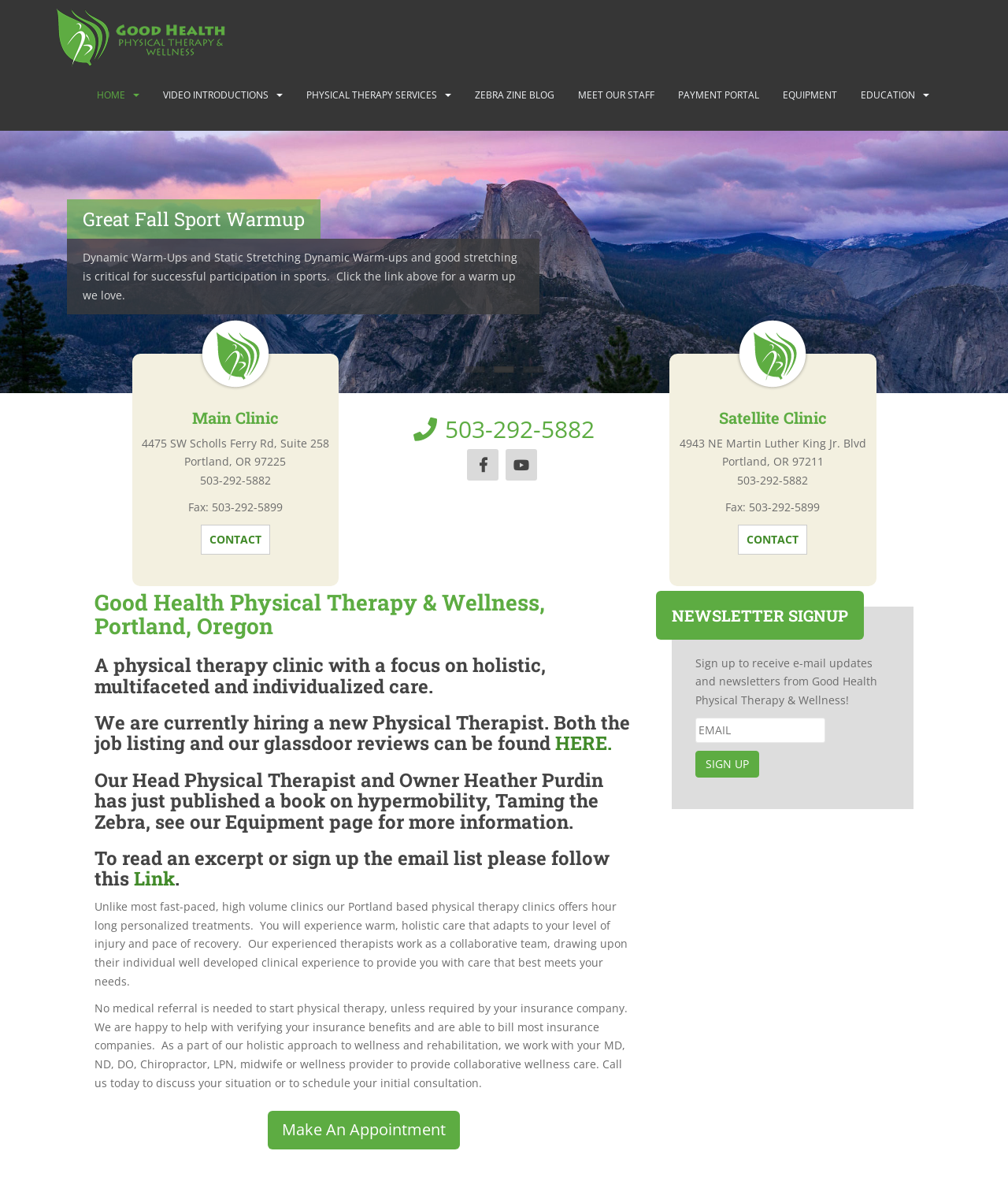How long are the personalized treatments at Good Health Physical Therapy & Wellness? Based on the screenshot, please respond with a single word or phrase.

Hour long